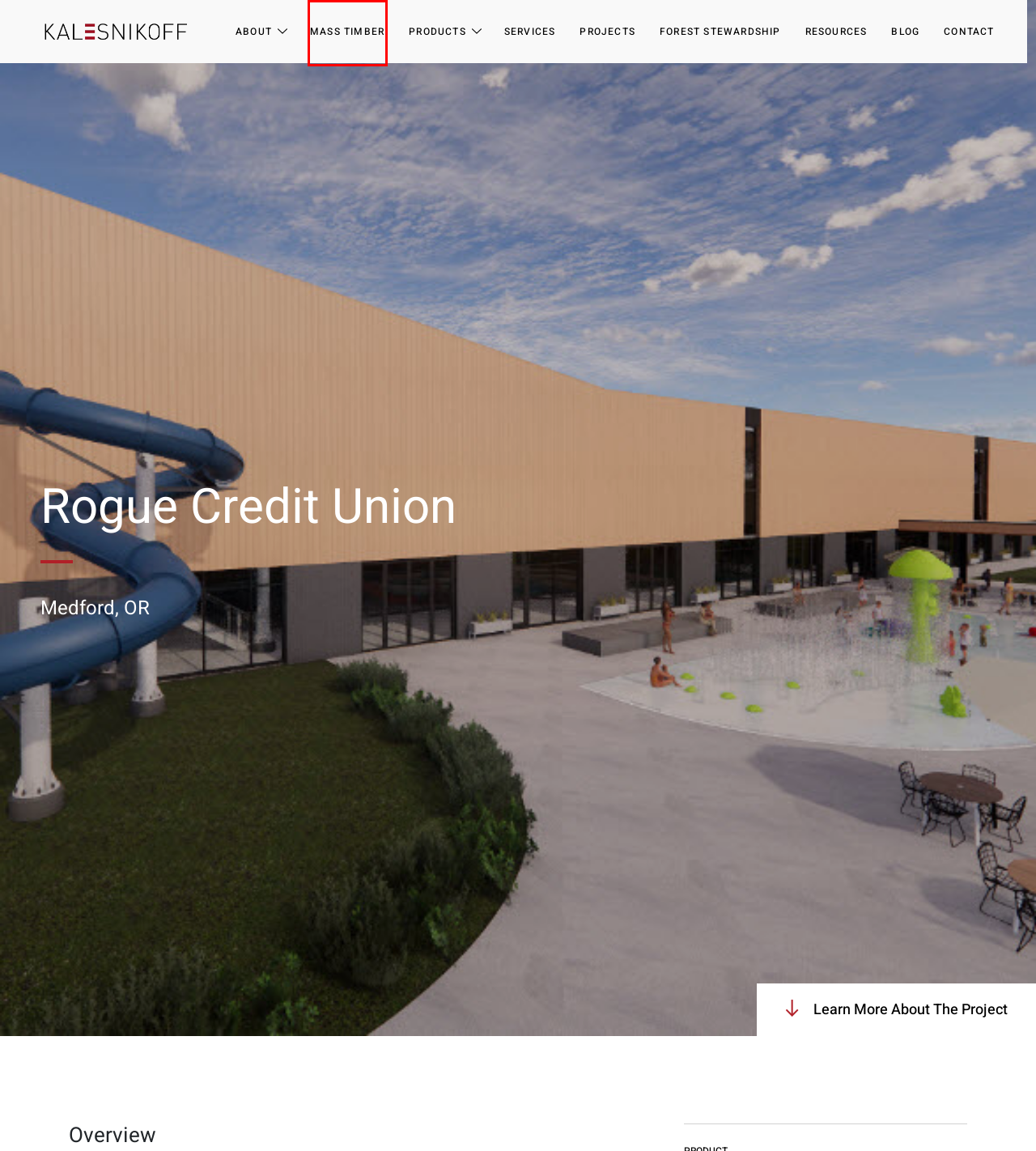Given a screenshot of a webpage featuring a red bounding box, identify the best matching webpage description for the new page after the element within the red box is clicked. Here are the options:
A. Contact - Mass Timber and Lumber Company - Kalesnikoff
B. Products - Solid Wood - Cross-laminated Timber - Glulam - Kalesnikoff
C. Forest Stewardship - Kalesnikoff
D. Frequently Asked Questions - Kalesnikoff
E. Mass timber resources - Kalesnikoff
F. Mass Timber - Cross-laminated Timber - Glulam - Kalesnikoff
G. Services - Mass Timber Design Assist - Kalesnikoff
H. Blog - Kalesnikoff

F